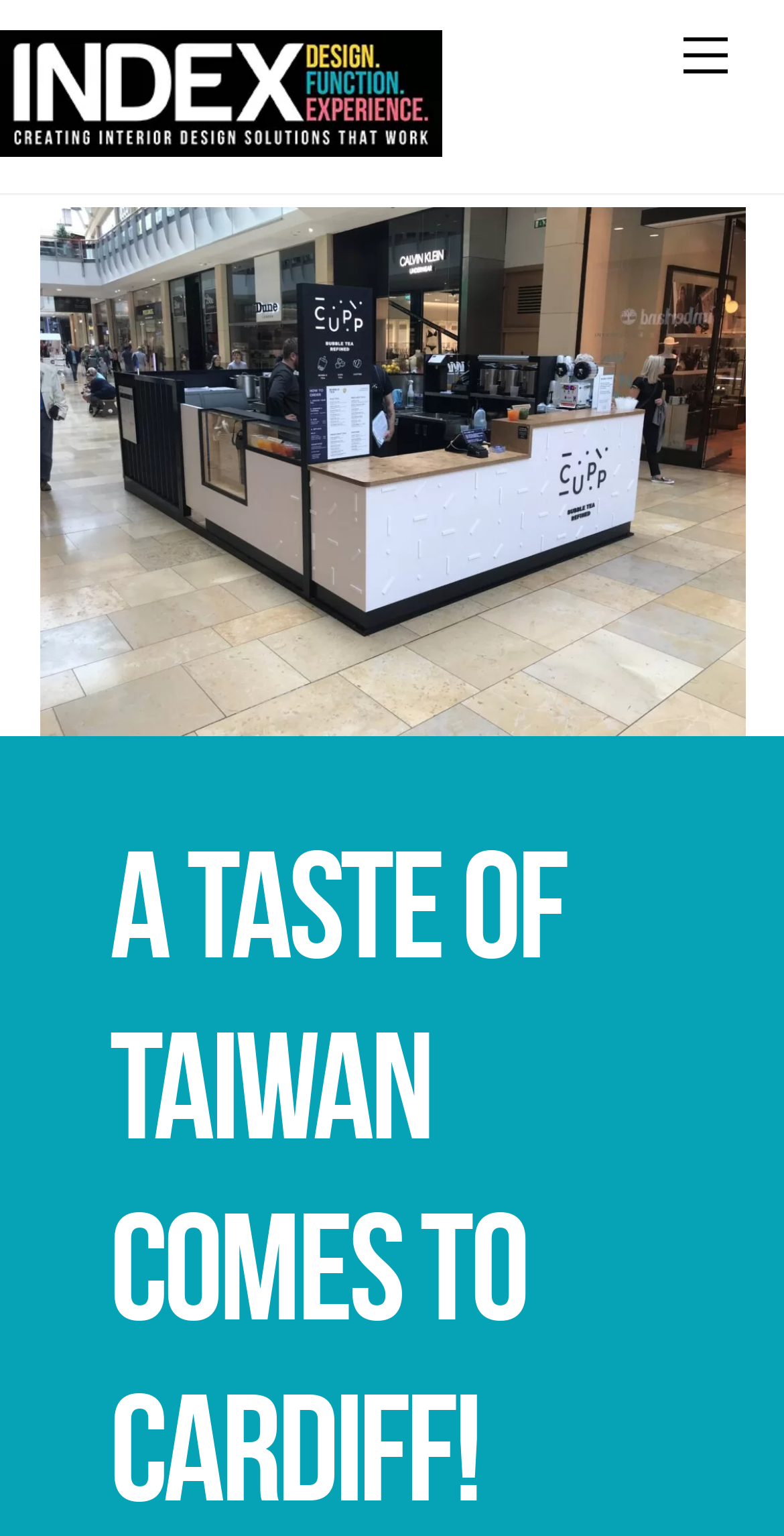Please determine the primary heading and provide its text.

A TASTE OF TAIWAN COMES TO CARDIFF!